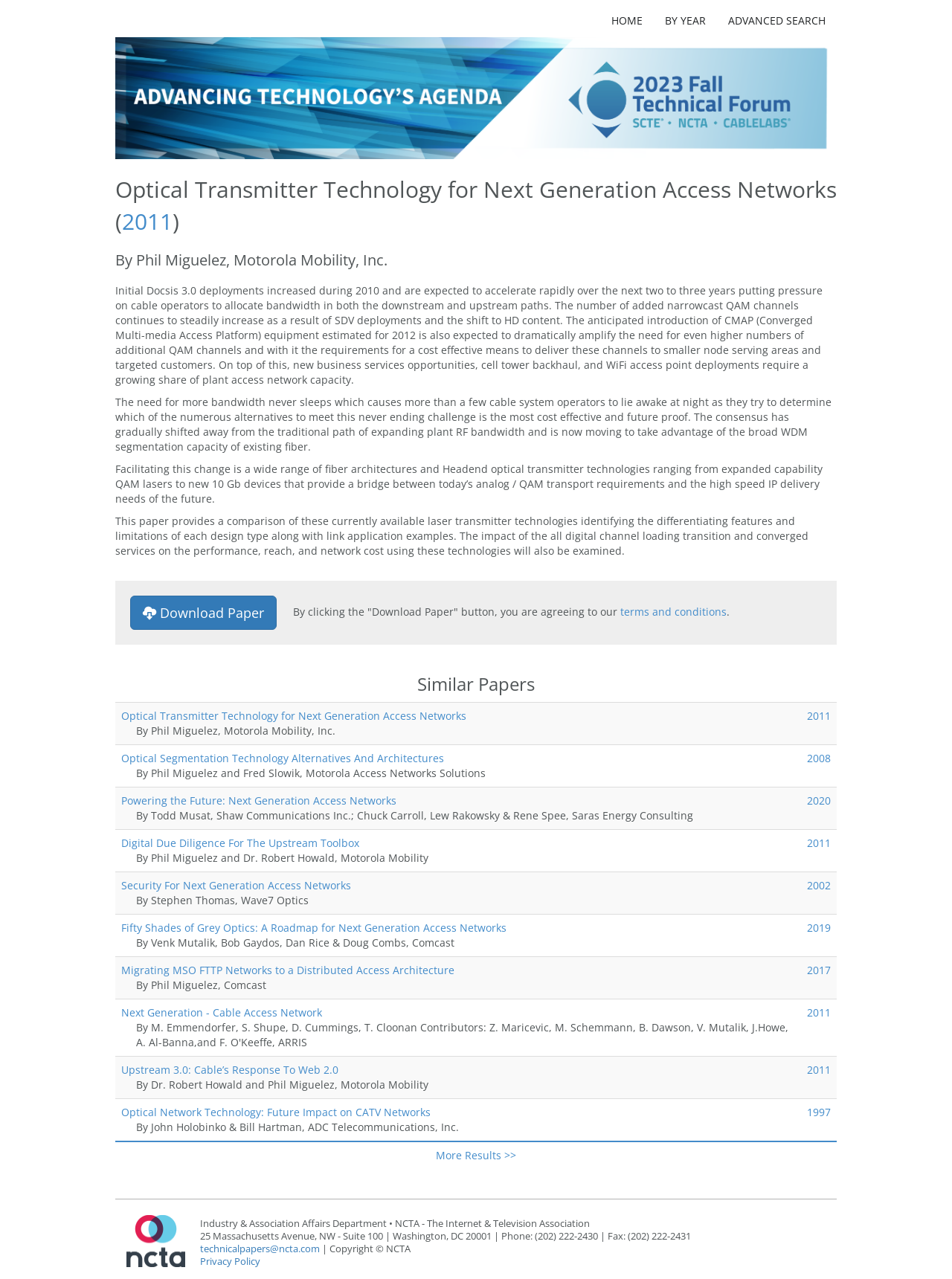Locate the bounding box coordinates of the clickable area needed to fulfill the instruction: "View the 'Recommended content'".

None